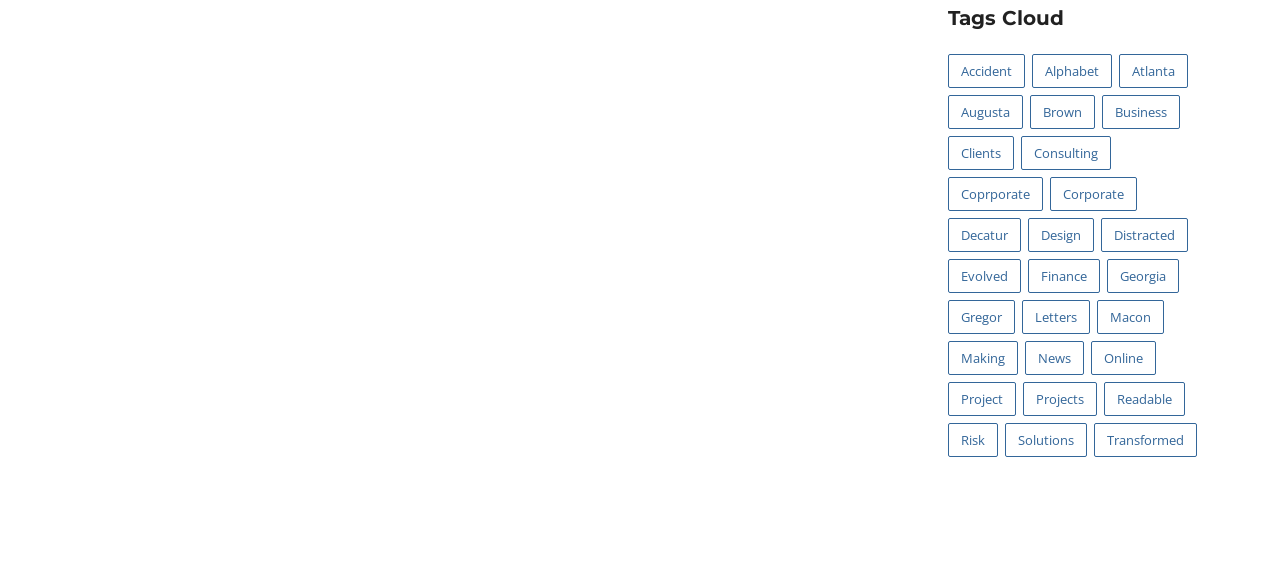Find the bounding box coordinates of the clickable area required to complete the following action: "Read about 'news'".

[0.8, 0.599, 0.846, 0.658]